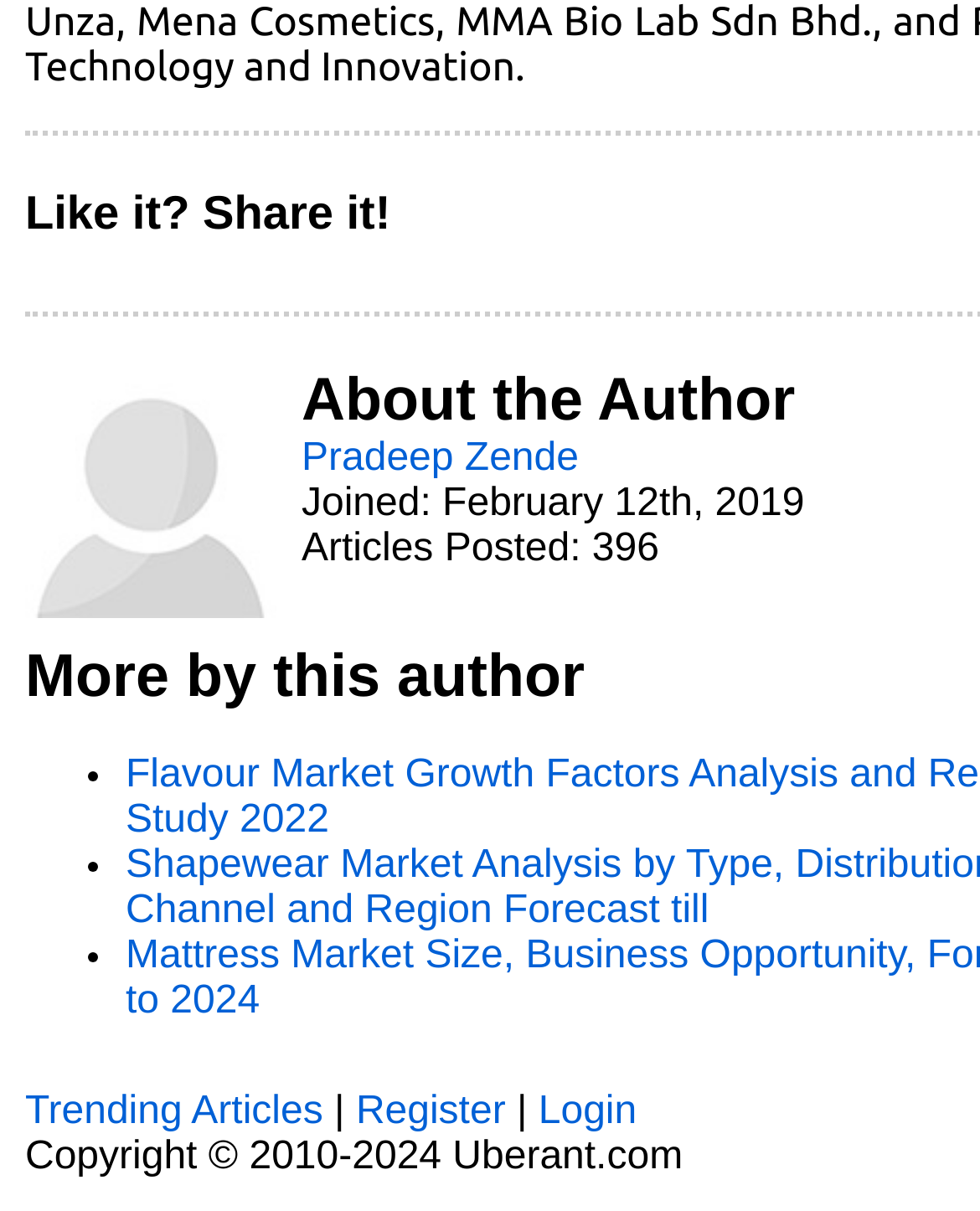What options are available in the top-right corner?
Carefully analyze the image and provide a detailed answer to the question.

The top-right corner of the webpage contains links to 'Trending Articles', 'Register', and 'Login', which are likely navigation options for users to access different sections of the website or to create an account.